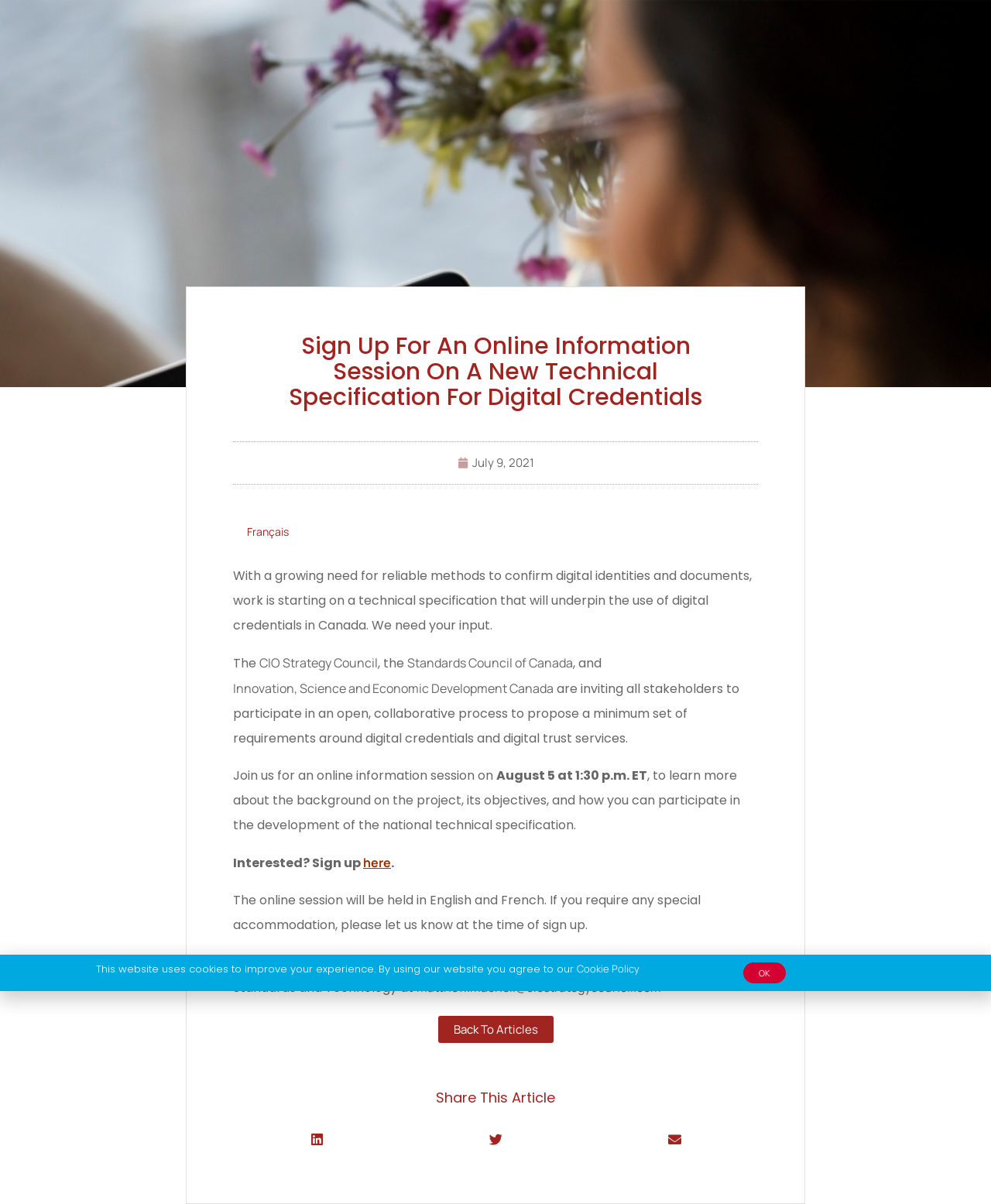What is the date of the online information session?
From the image, provide a succinct answer in one word or a short phrase.

August 5